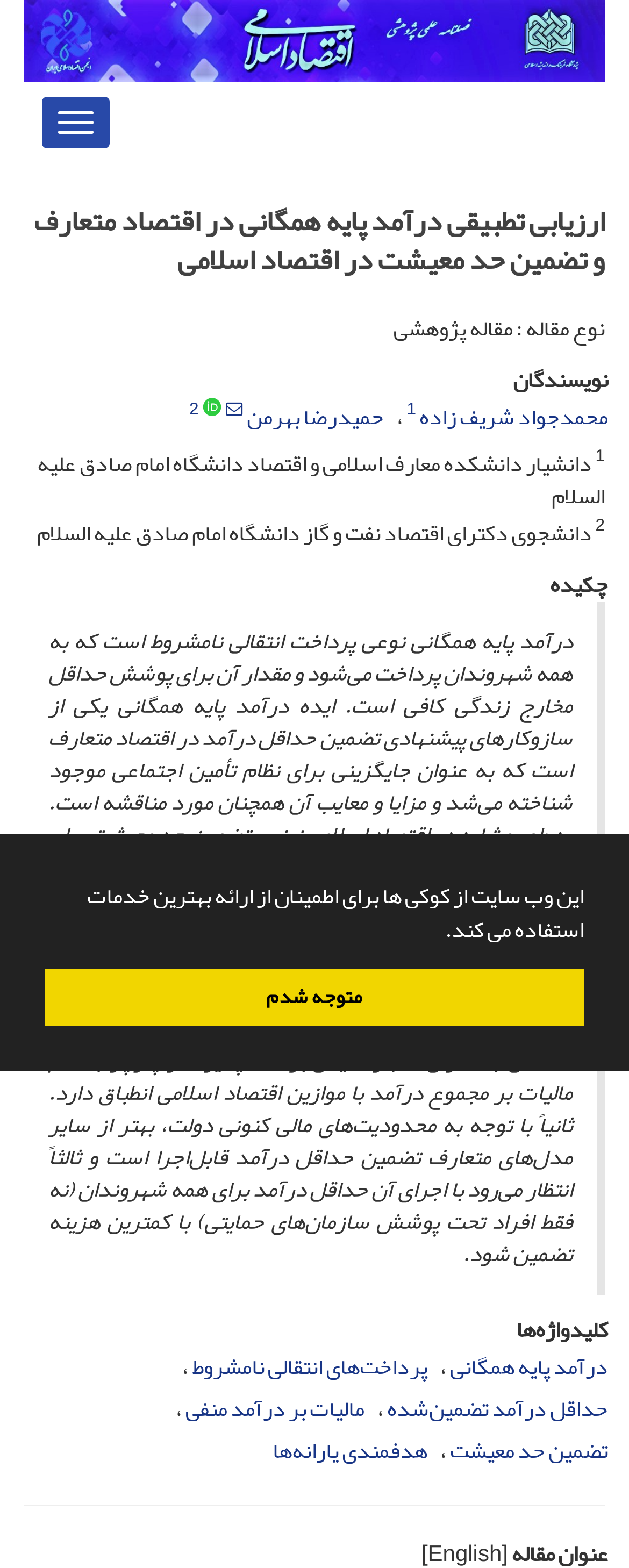Provide your answer to the question using just one word or phrase: What is the relationship between universal basic income and Islamic economy?

It is a mechanism to guarantee minimum income